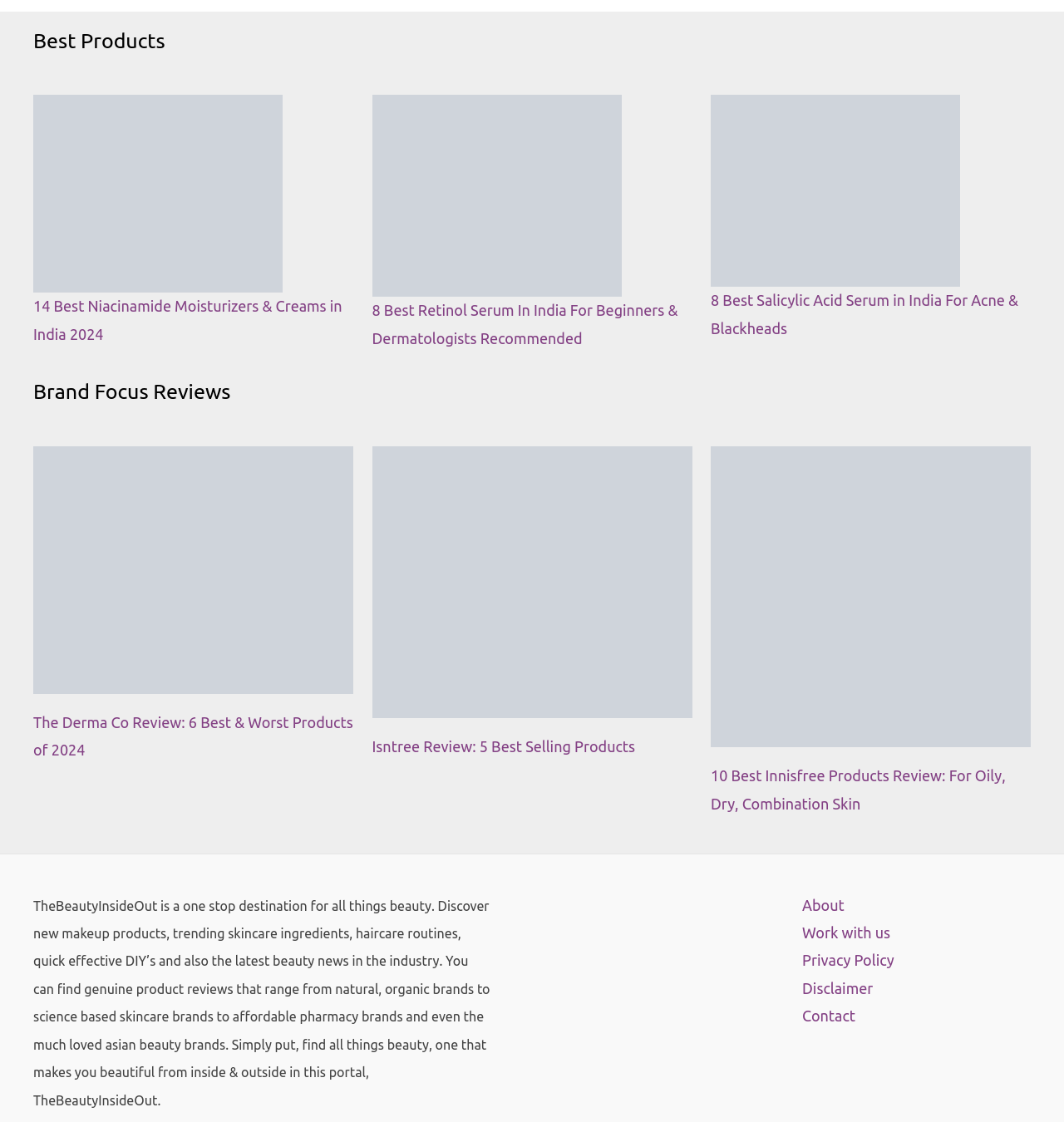With reference to the screenshot, provide a detailed response to the question below:
What is the purpose of the 'Brand Focus Reviews' section?

The 'Brand Focus Reviews' section contains links to reviews of specific brands, such as 'The Derma Co Review: 6 Best & Worst Products of 2024' and 'Isntree Review: 5 Best Selling Products', indicating that the purpose of this section is to review specific brands.